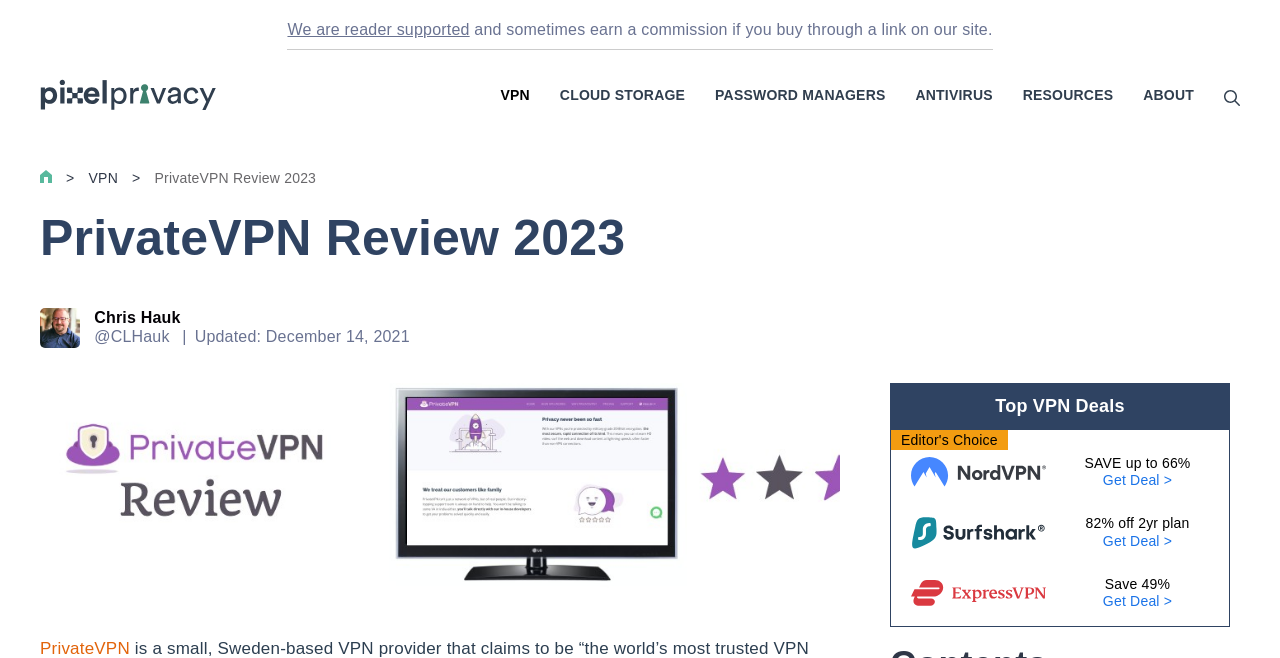Identify the coordinates of the bounding box for the element that must be clicked to accomplish the instruction: "Click on the Pixel Privacy Logo".

[0.031, 0.12, 0.169, 0.182]